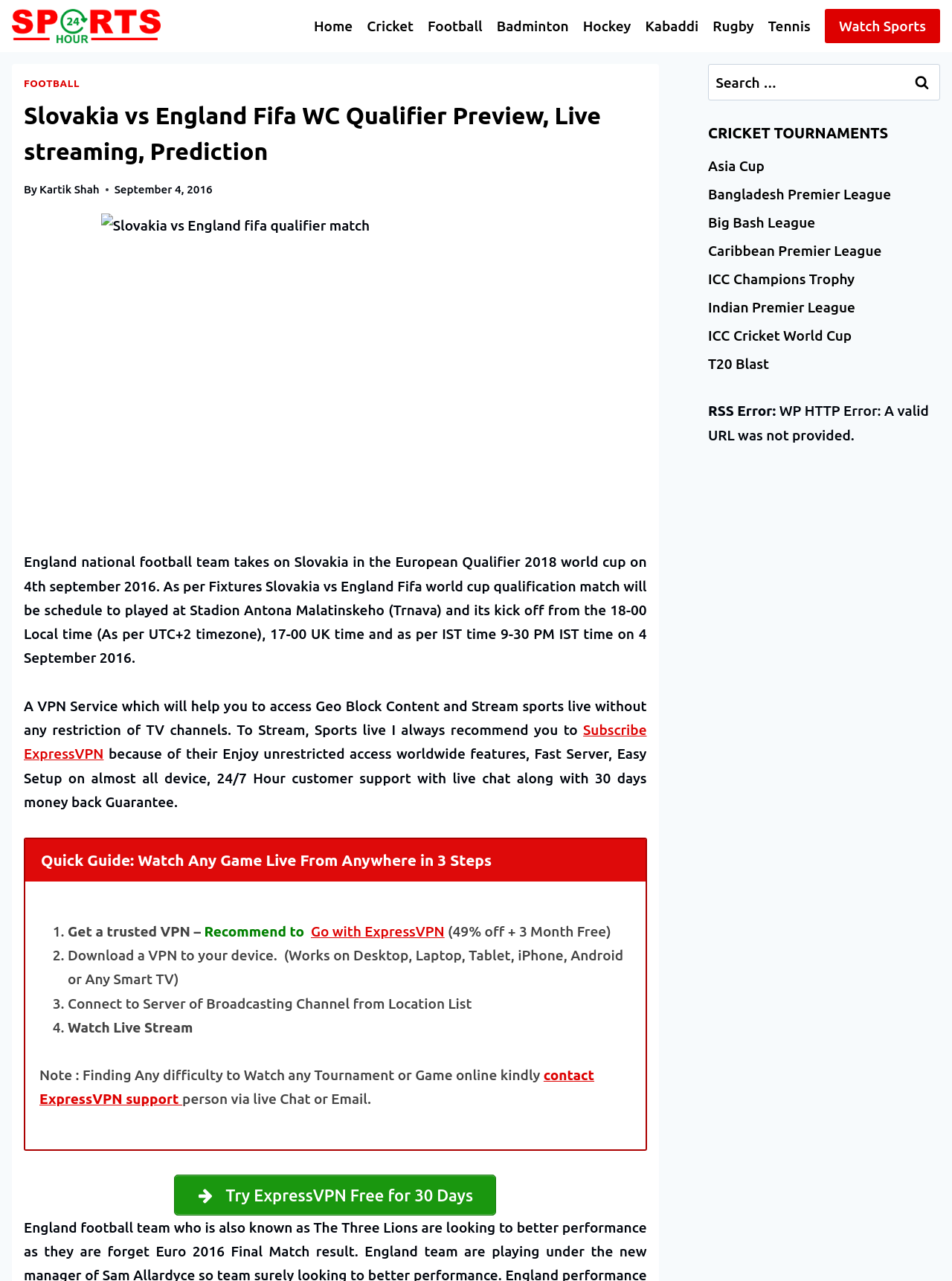Locate the bounding box coordinates of the area to click to fulfill this instruction: "Click on the 'Home' link". The bounding box should be presented as four float numbers between 0 and 1, in the order [left, top, right, bottom].

[0.322, 0.008, 0.378, 0.032]